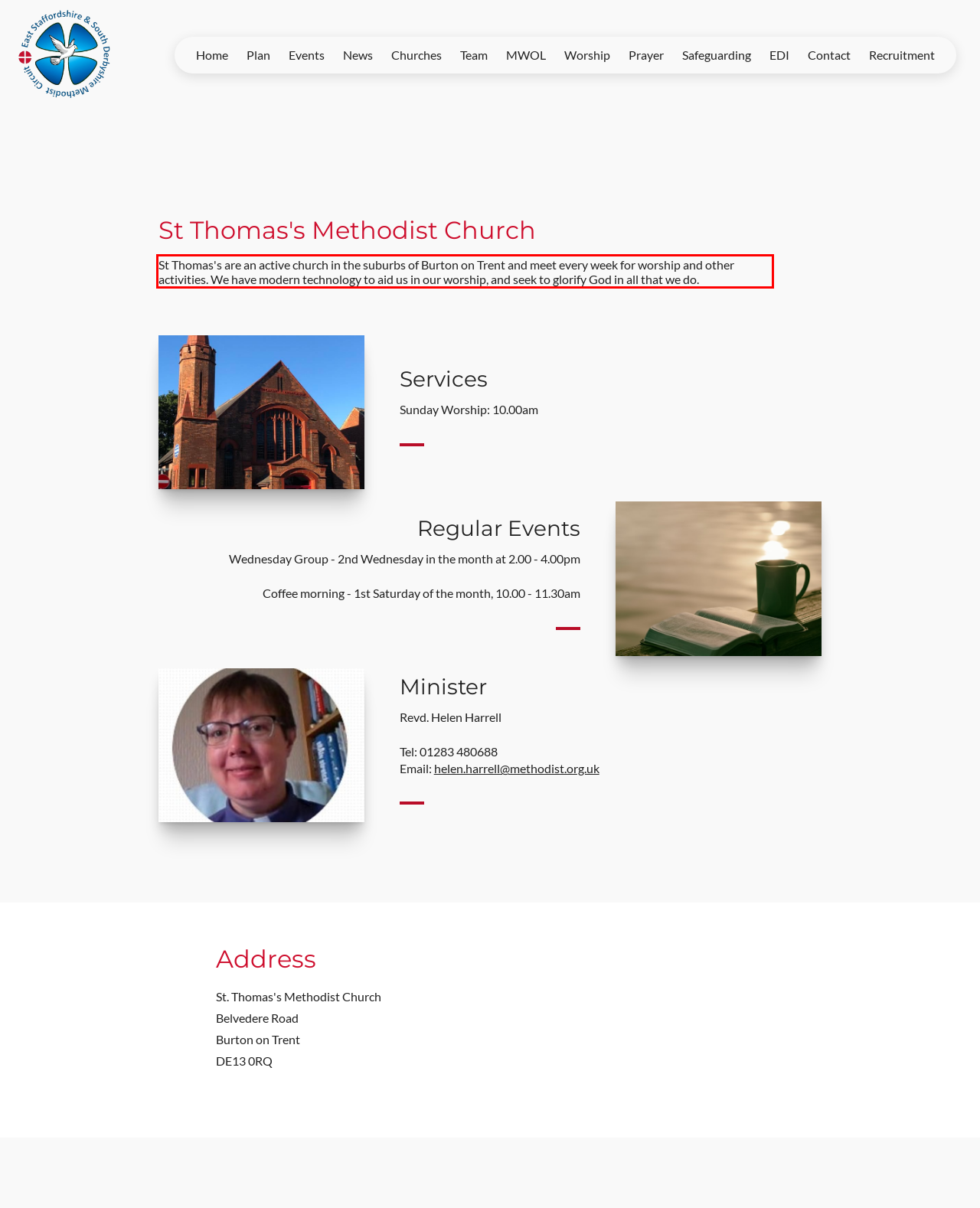Examine the webpage screenshot and use OCR to obtain the text inside the red bounding box.

St Thomas's are an active church in the suburbs of Burton on Trent and meet every week for worship and other activities. We have modern technology to aid us in our worship, and seek to glorify God in all that we do.